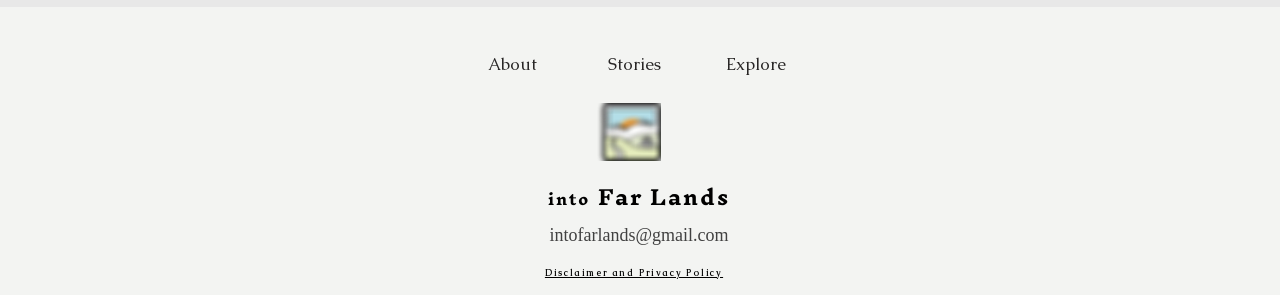Please answer the following question using a single word or phrase: 
How many headings are present on the webpage?

2